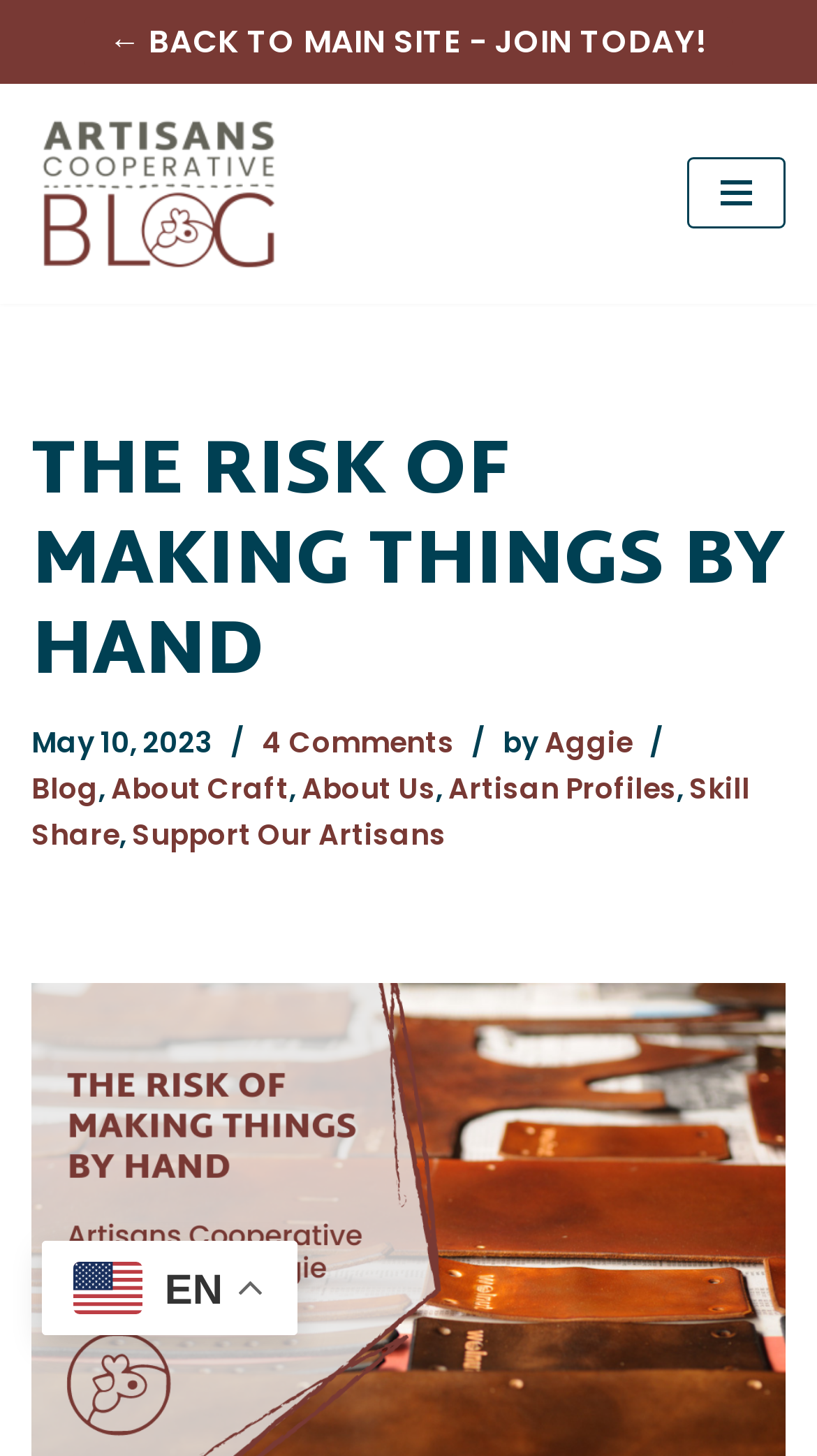Use a single word or phrase to respond to the question:
What is the date of the blog post?

May 10, 2023